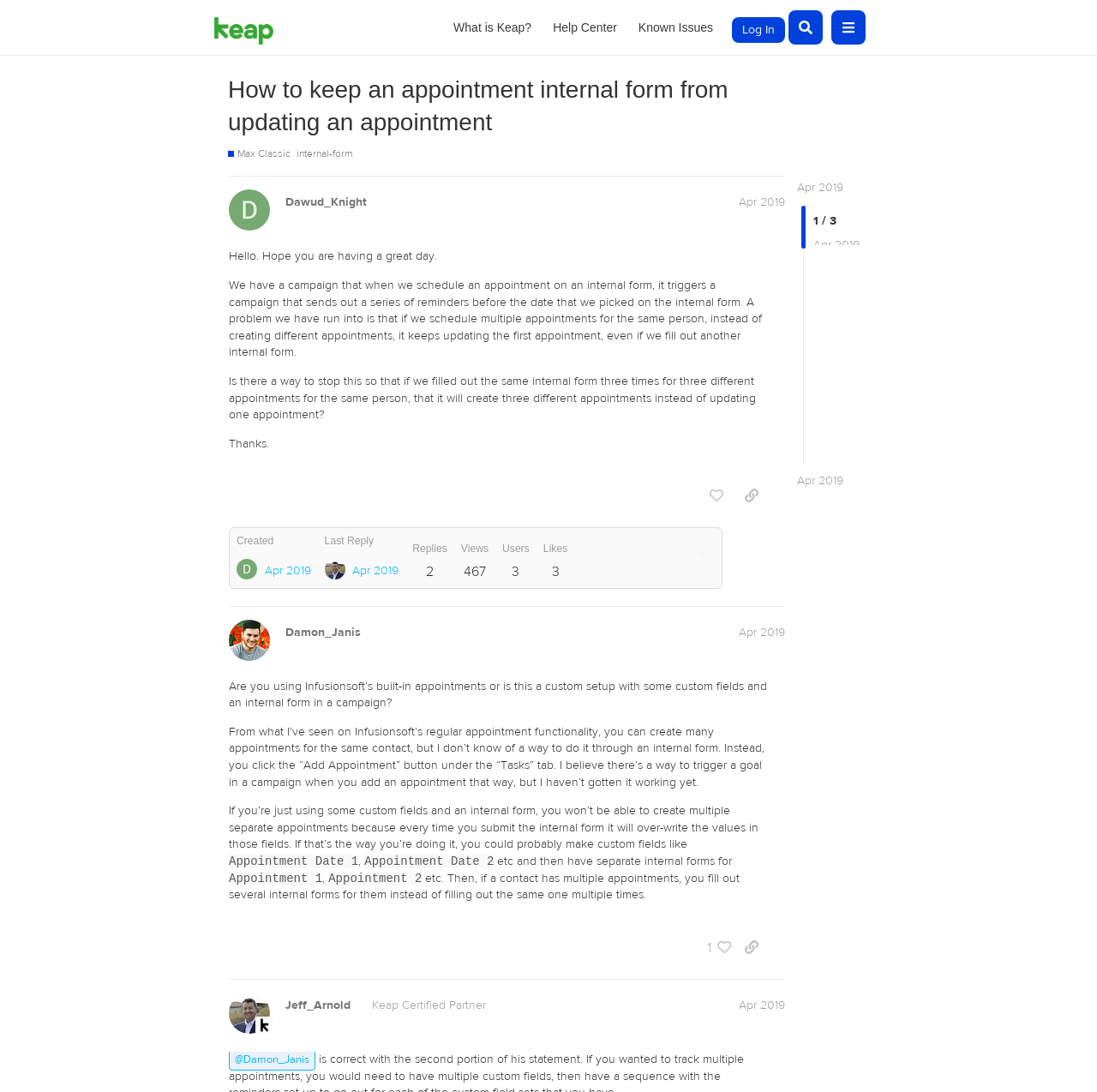Explain the webpage's design and content in an elaborate manner.

This webpage appears to be a question-and-answer forum, specifically a thread discussing how to keep an internal form from updating an appointment in Keap Integration Q&A. 

At the top of the page, there is a header section with links to "Keap Integration Q&A", "What is Keap?", "Help Center", and "Known Issues". On the right side of the header, there are buttons for "Log In" and "Search". 

Below the header, there is a heading that reads "How to keep an appointment internal form from updating an appointment - Max Classic - Keap Integration Q&A". 

Following the heading, there is a section with a link to "Max Classic" and a brief description that says "Ask questions and get answers. You can also visit the Max Classic Help Center". 

To the right of this section, there is a list of tags, including "internal-form". 

The main content of the page consists of three posts from different users. The first post, from @Dawud_Knight, asks a question about how to prevent an internal form from updating an existing appointment when scheduling multiple appointments for the same person. The post includes a detailed description of the problem and a request for help.

Below the first post, there are buttons to "like this post", "copy a link to this post to clipboard", and a timestamp indicating when the post was created. 

The second post, from @Damon_Janis, responds to the original question and provides some suggestions for how to create multiple appointments for the same contact using Infusionsoft's built-in appointment functionality or custom fields and internal forms.

The third post, from @Jeff_Arnold, is a response to the second post and provides further guidance on how to achieve the desired outcome.

Throughout the page, there are various buttons and links to facilitate user interaction, such as liking posts, copying links, and navigating to other parts of the forum.